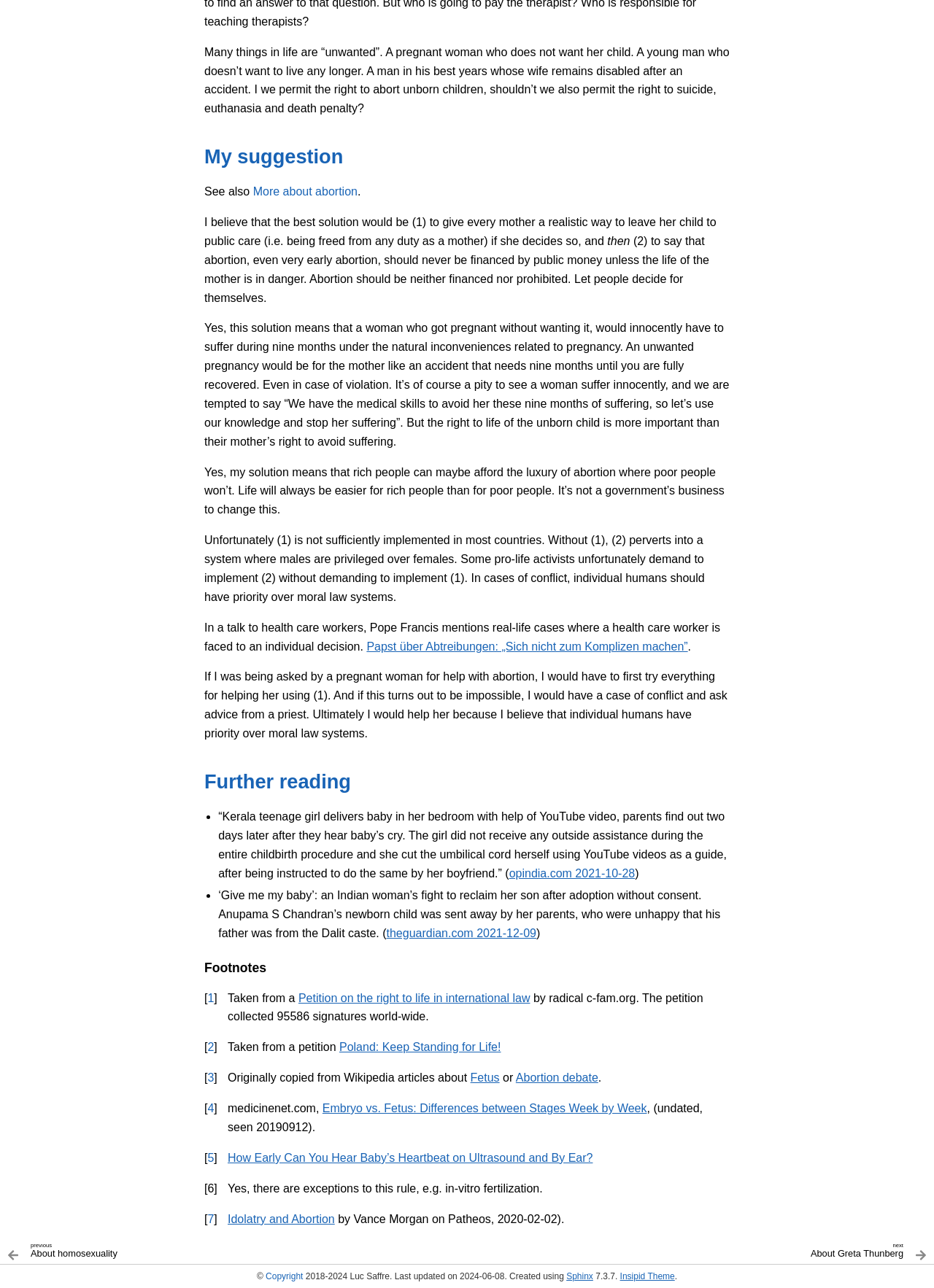Provide a one-word or short-phrase answer to the question:
What is the topic of the webpage?

Abortion and related ethical issues